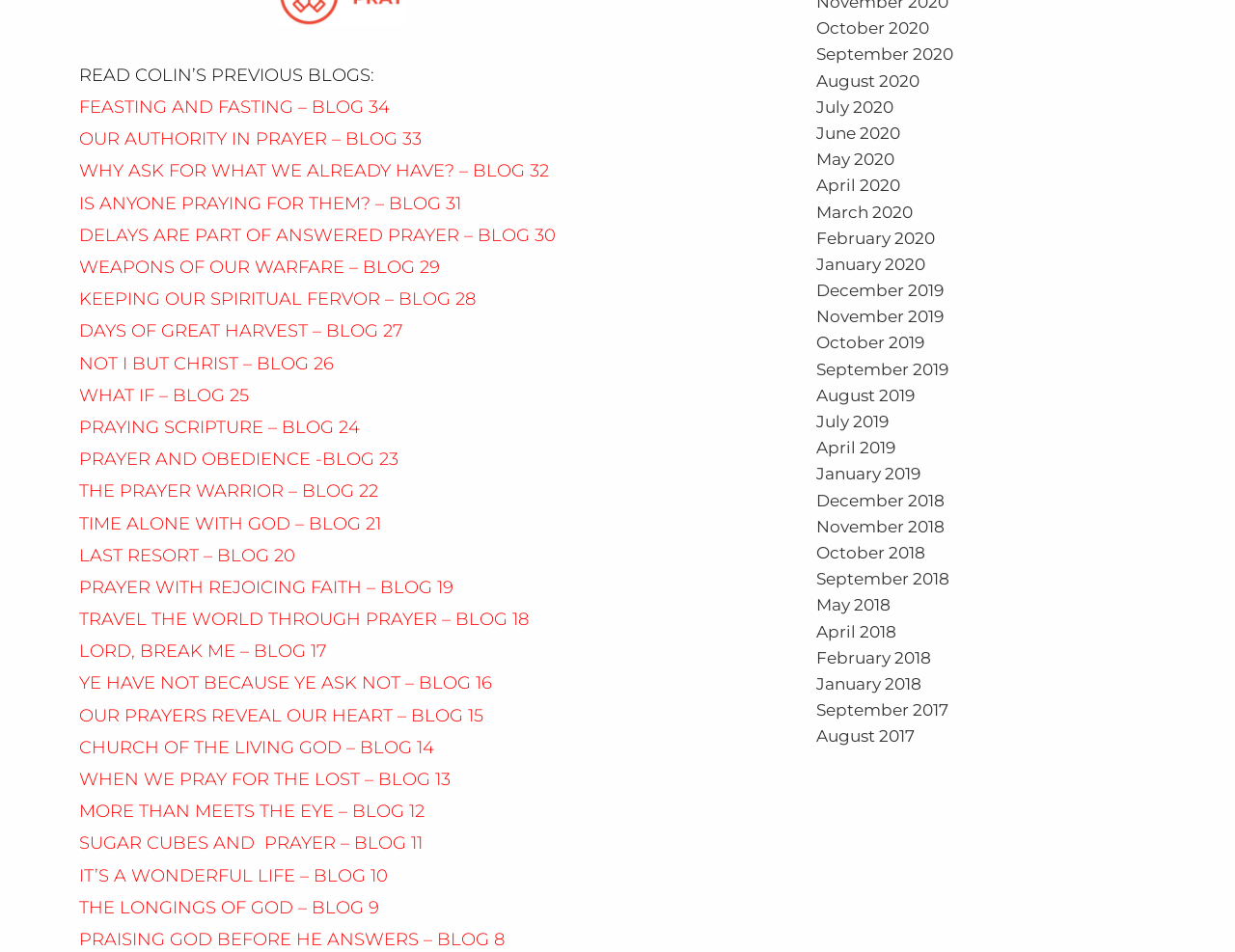Show the bounding box coordinates for the HTML element as described: "praying scripture – Blog 24".

[0.064, 0.438, 0.291, 0.46]